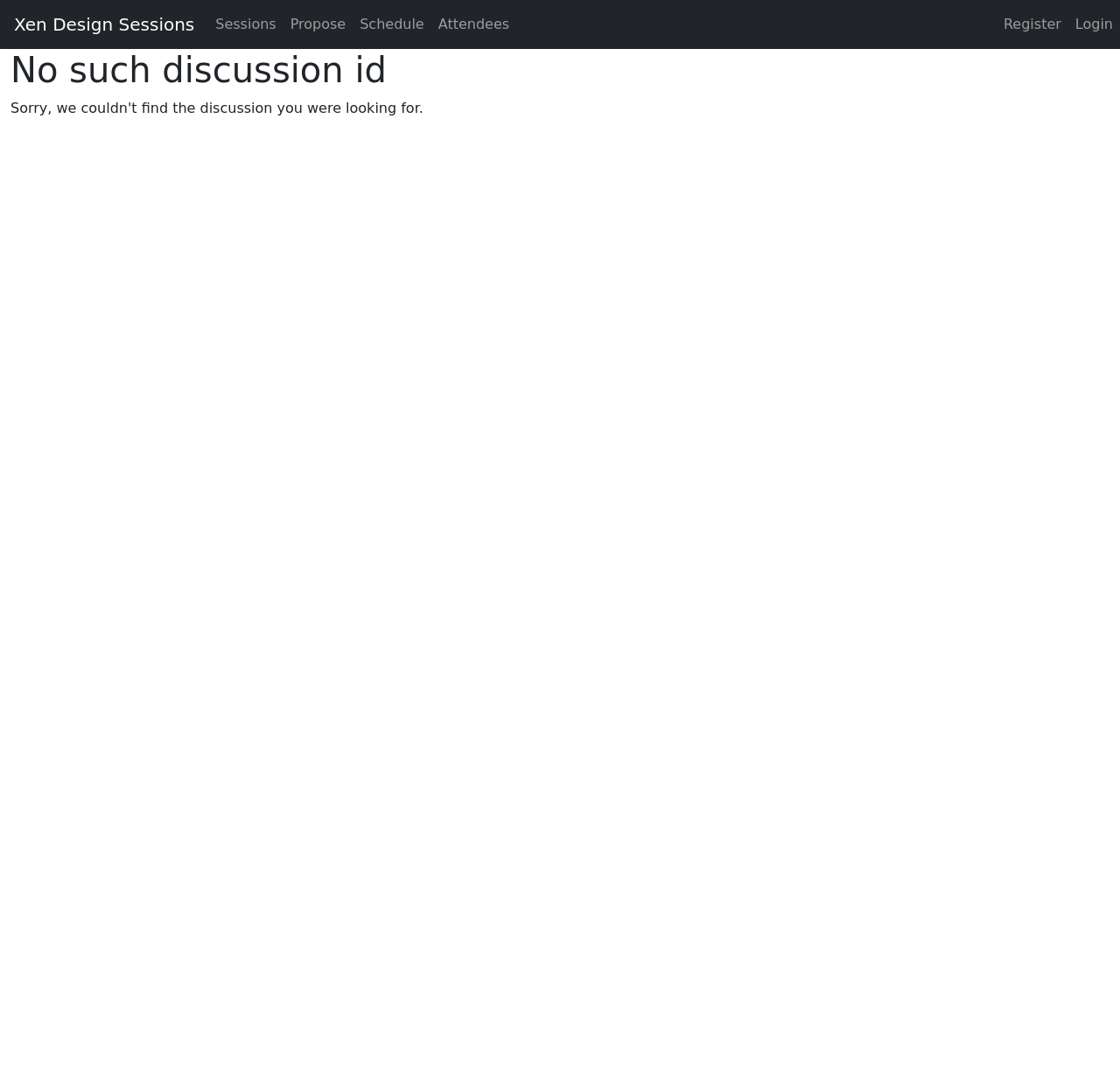Please give a succinct answer to the question in one word or phrase:
How many links are there on the top?

6